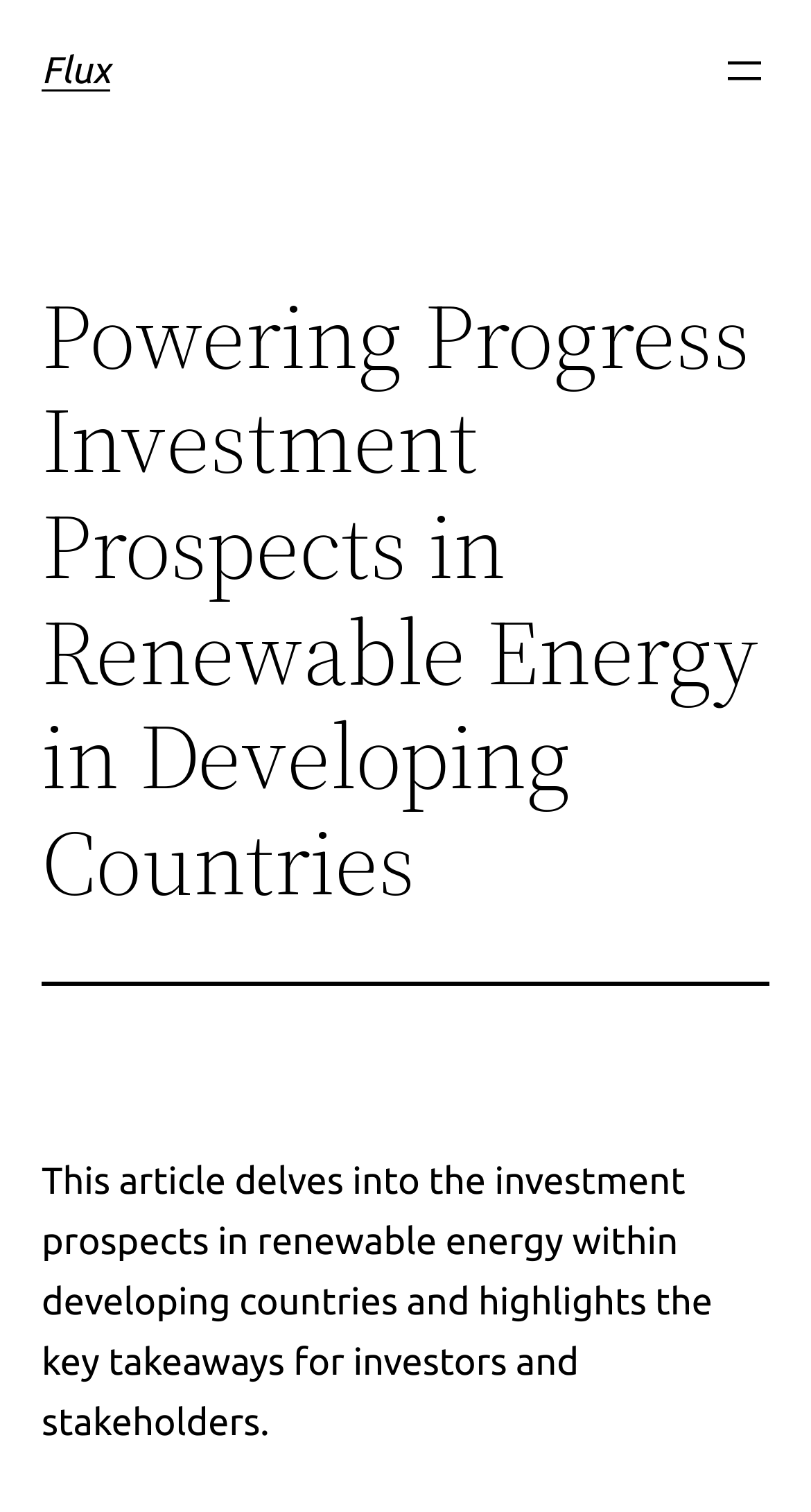Identify the bounding box for the UI element that is described as follows: "Flux".

[0.051, 0.033, 0.136, 0.061]